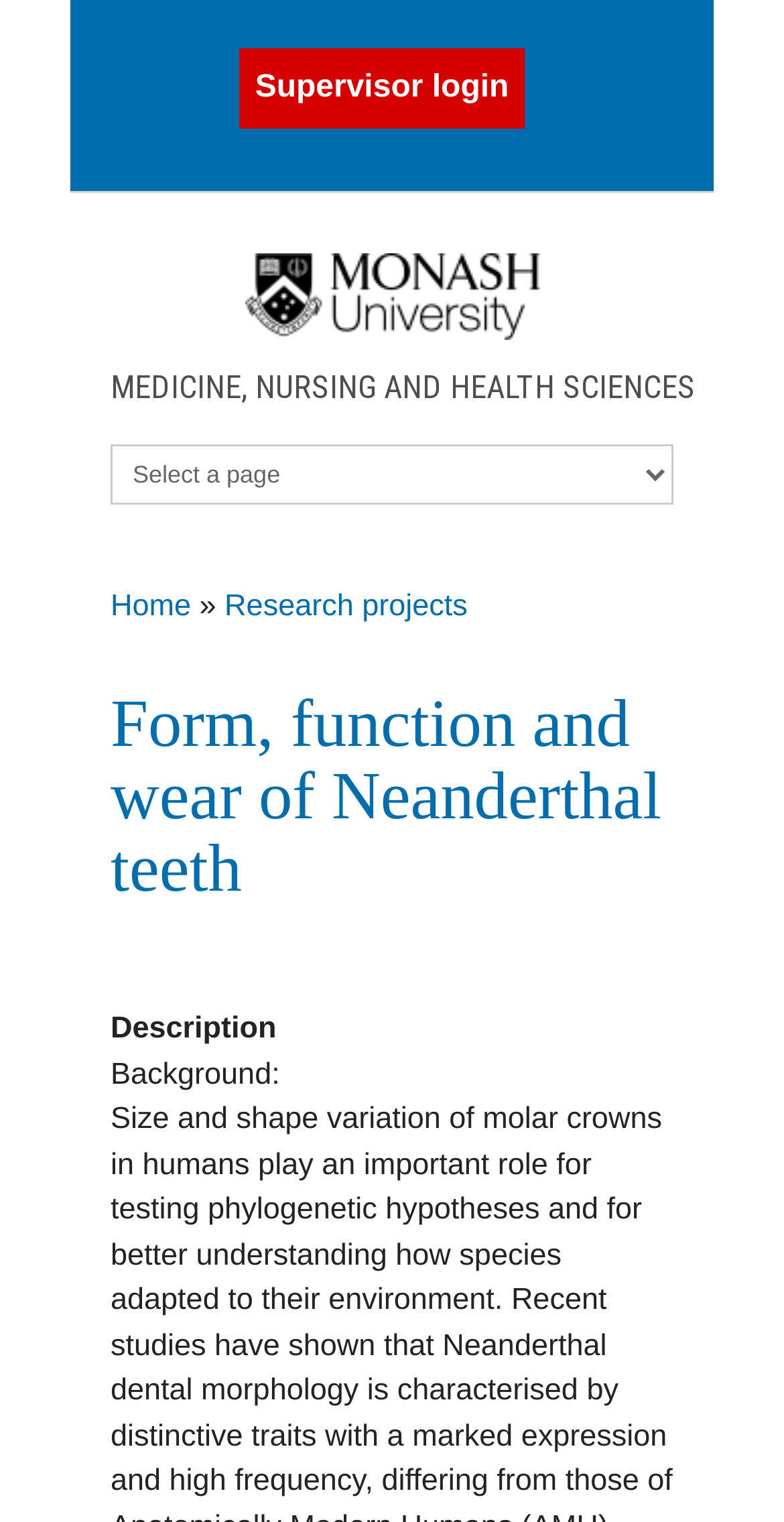Is the supervisor login link available?
Answer the question in as much detail as possible.

I found a link element with the text 'Supervisor login', which indicates that the supervisor login link is available on the webpage.